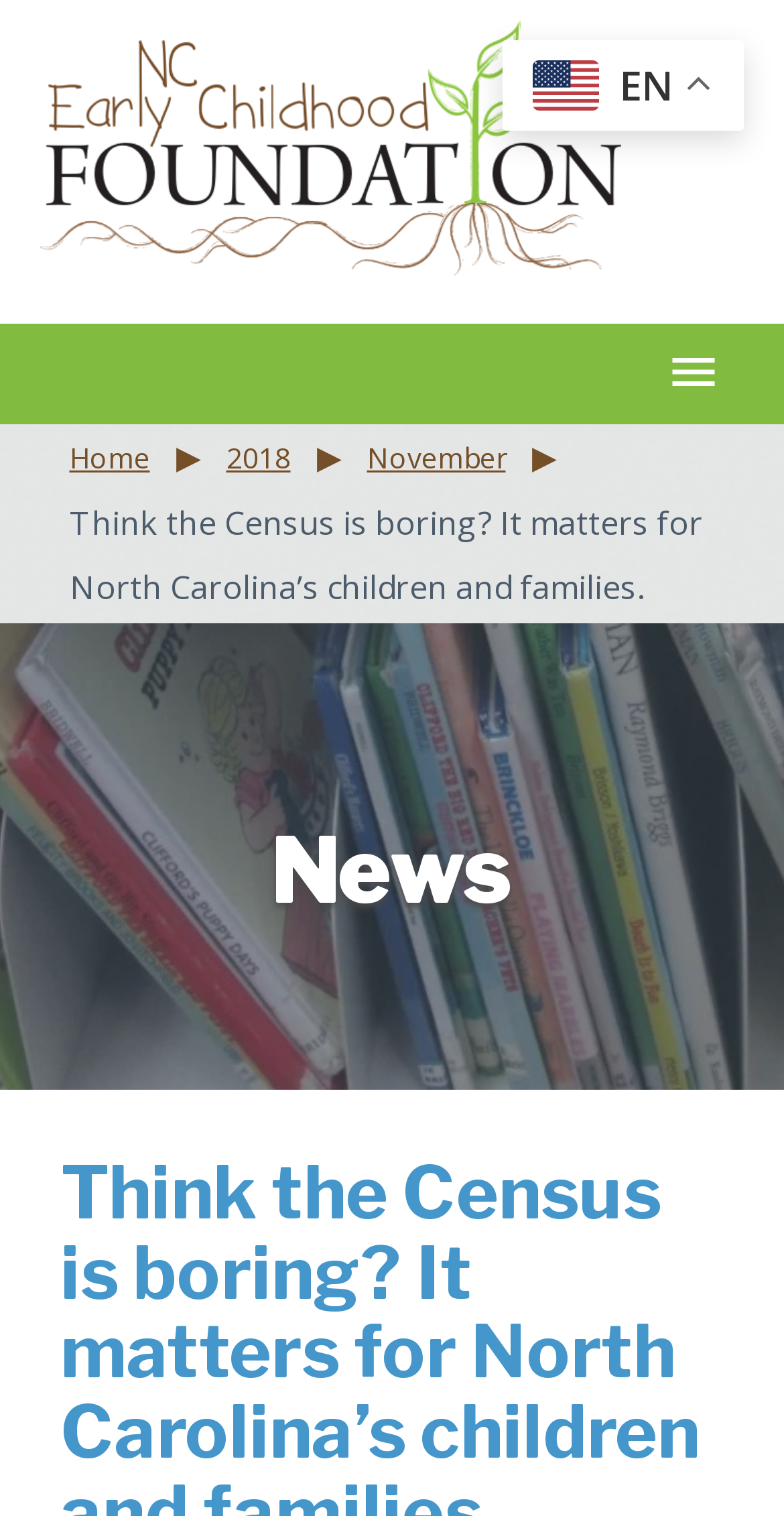Find the bounding box coordinates of the clickable region needed to perform the following instruction: "Click the 'Home' link". The coordinates should be provided as four float numbers between 0 and 1, i.e., [left, top, right, bottom].

[0.088, 0.281, 0.191, 0.324]